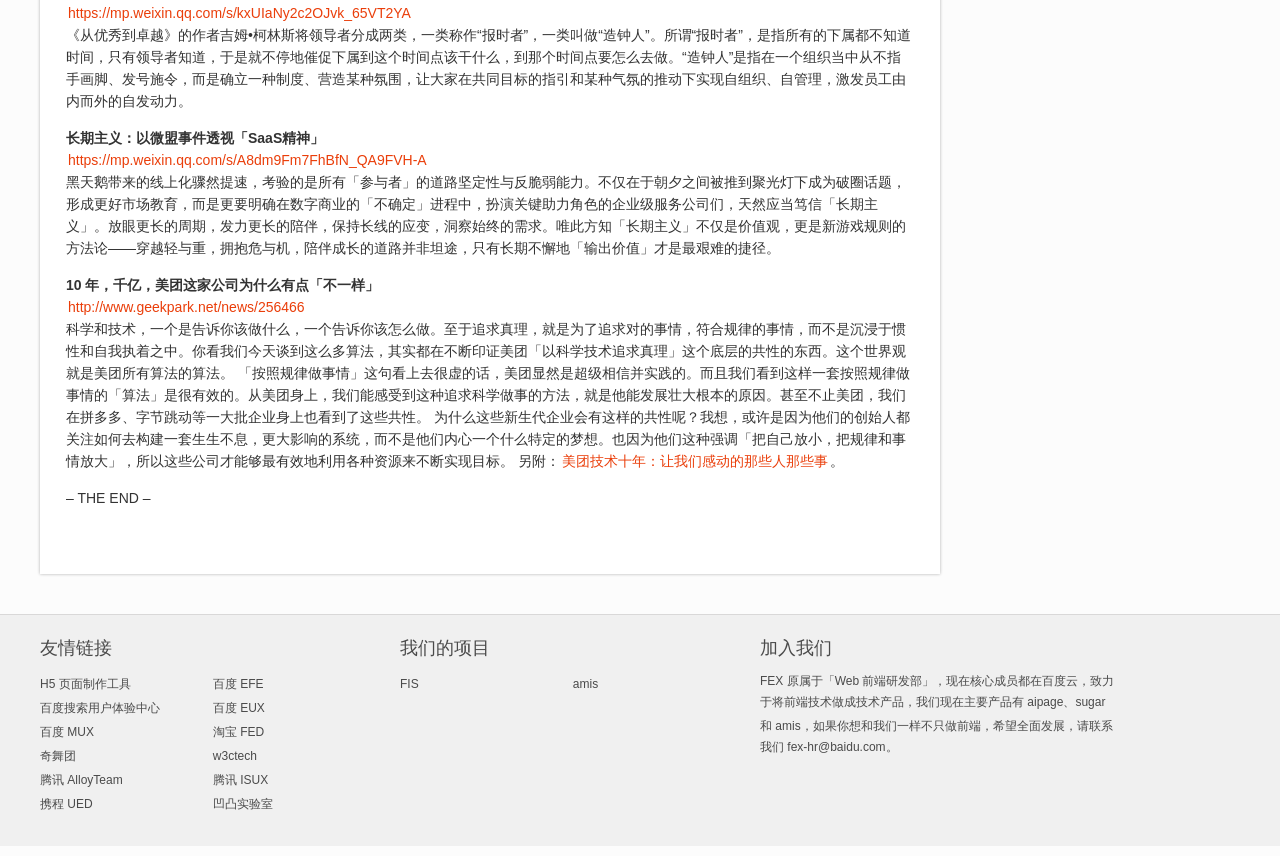Given the element description, predict the bounding box coordinates in the format (top-left x, top-left y, bottom-right x, bottom-right y). Make sure all values are between 0 and 1. Here is the element description: aipage

[0.803, 0.812, 0.831, 0.828]